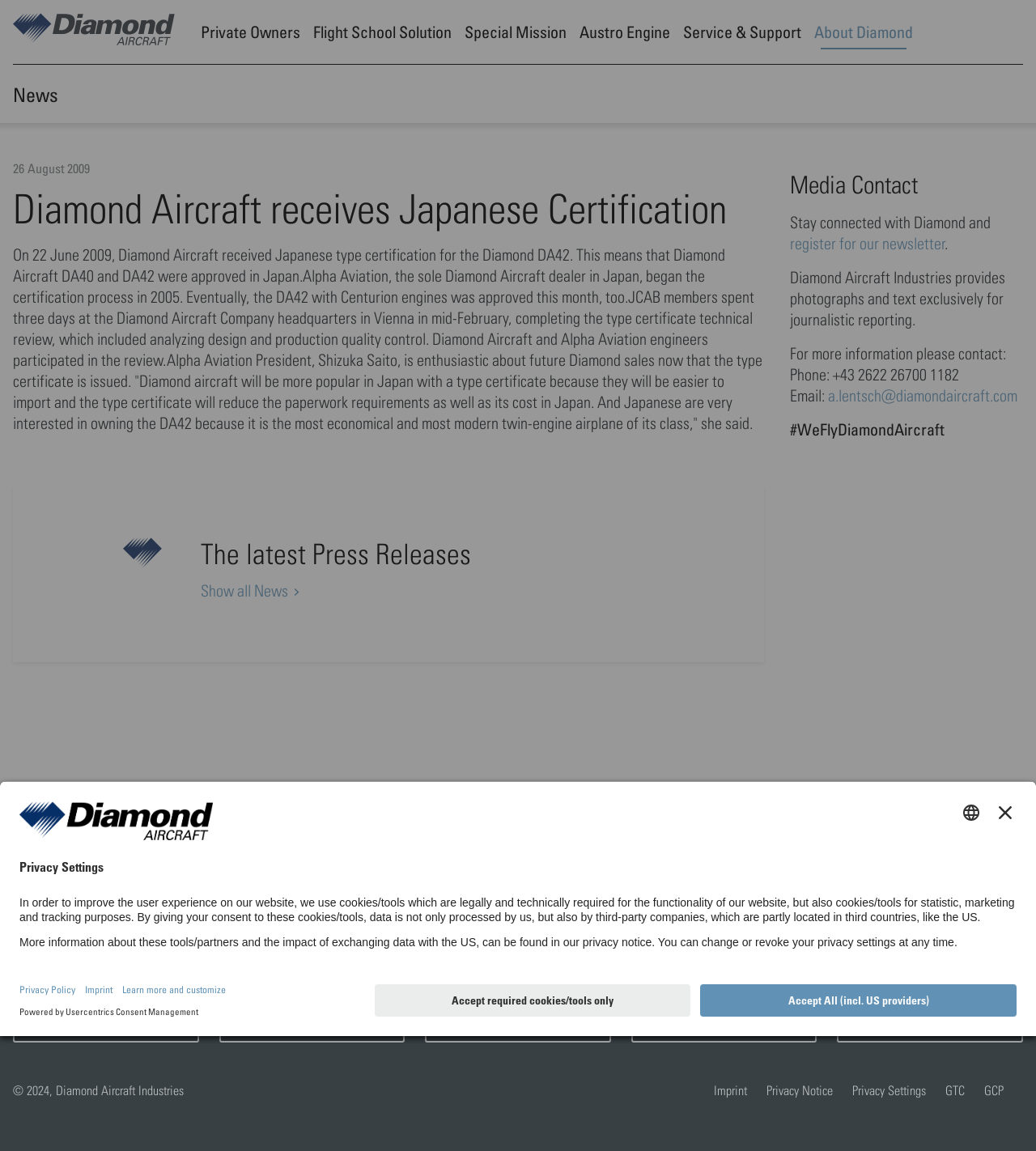What is the contact phone number for media inquiries?
Using the screenshot, give a one-word or short phrase answer.

+43 2622 26700 1182